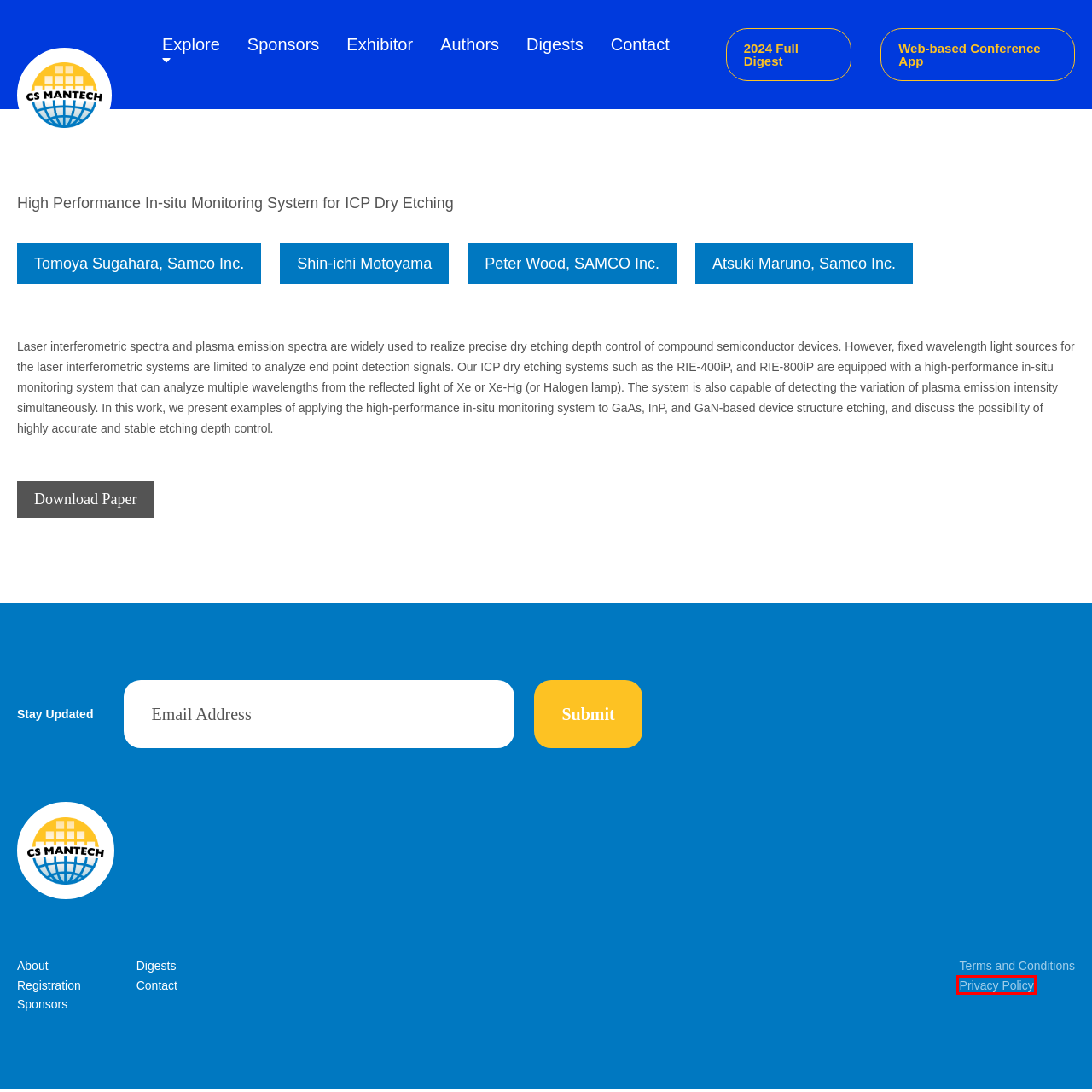You have a screenshot of a webpage with a red rectangle bounding box. Identify the best webpage description that corresponds to the new webpage after clicking the element within the red bounding box. Here are the candidates:
A. Authors - CS MANTECH Conference CS MANTECH Conference
B. Sponsors - CS MANTECH Conference CS MANTECH Conference
C. Privacy Policy - CS MANTECH Conference CS MANTECH Conference
D. CS MANTECH 2024
E. Terms and Conditions - CS MANTECH Conference CS MANTECH Conference
F. Attendee Login
G. About - CS MANTECH Conference CS MANTECH Conference
H. Exhibitor - CS MANTECH Conference CS MANTECH Conference

C